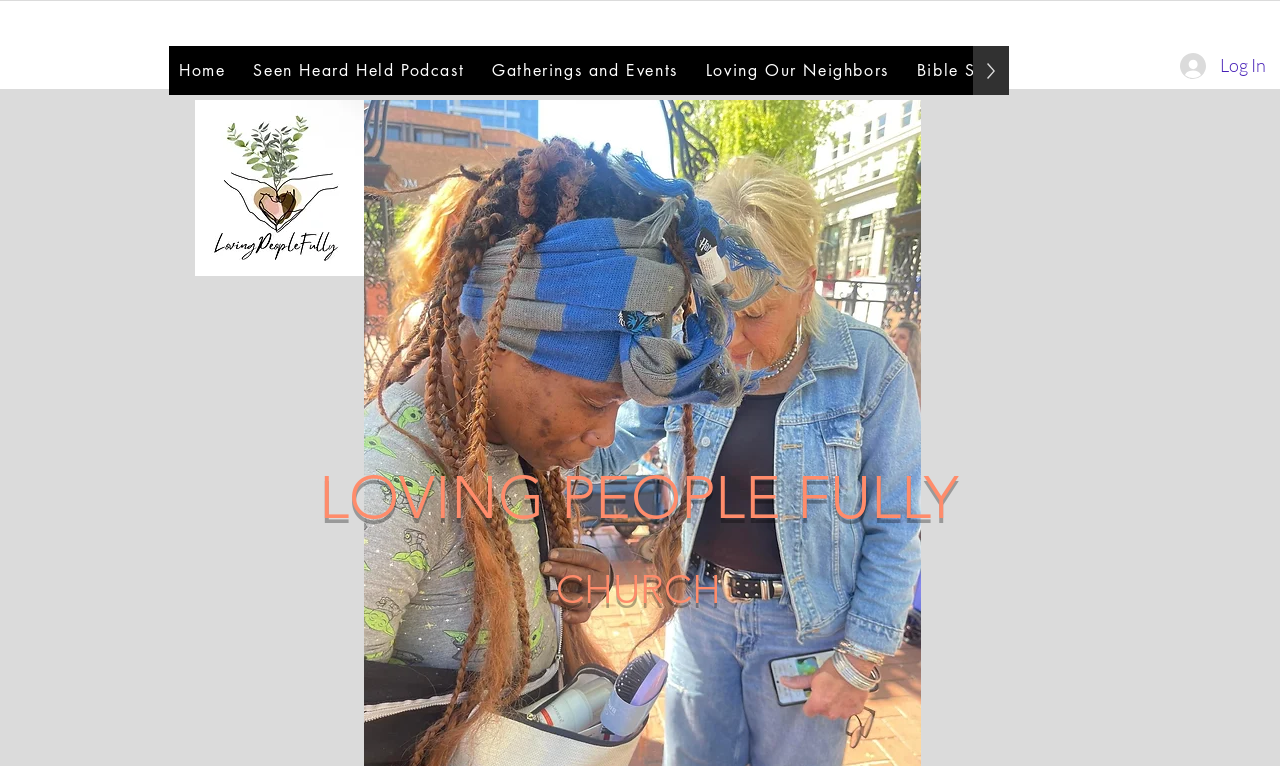Bounding box coordinates are given in the format (top-left x, top-left y, bottom-right x, bottom-right y). All values should be floating point numbers between 0 and 1. Provide the bounding box coordinate for the UI element described as: Blog

None